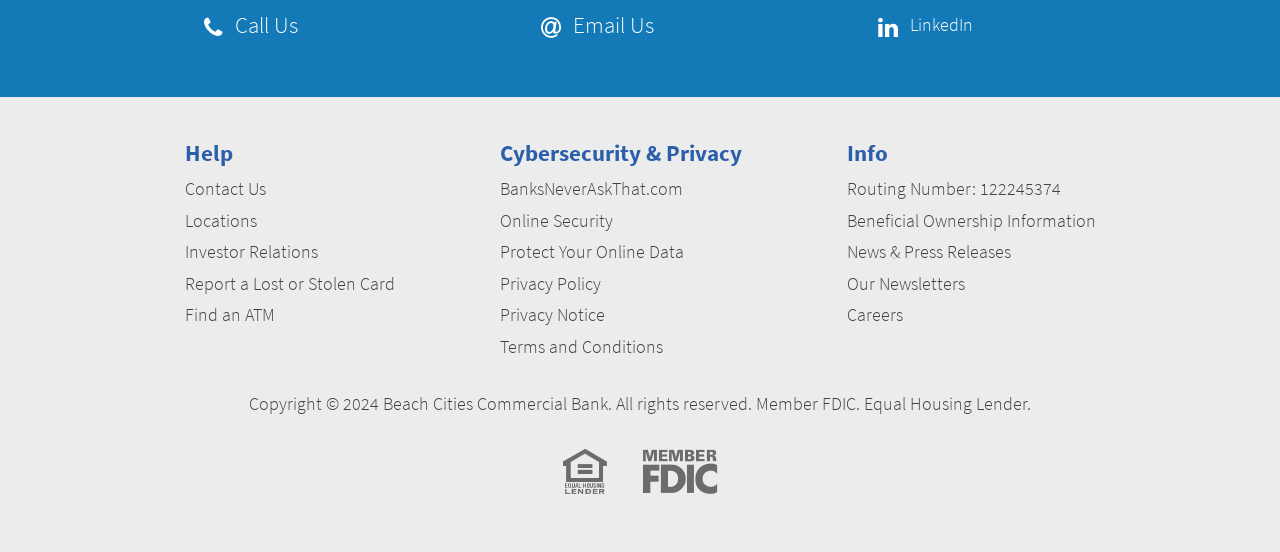Determine the bounding box coordinates for the UI element with the following description: "Federal Deposit Insurance Corporation". The coordinates should be four float numbers between 0 and 1, represented as [left, top, right, bottom].

[0.502, 0.805, 0.56, 0.917]